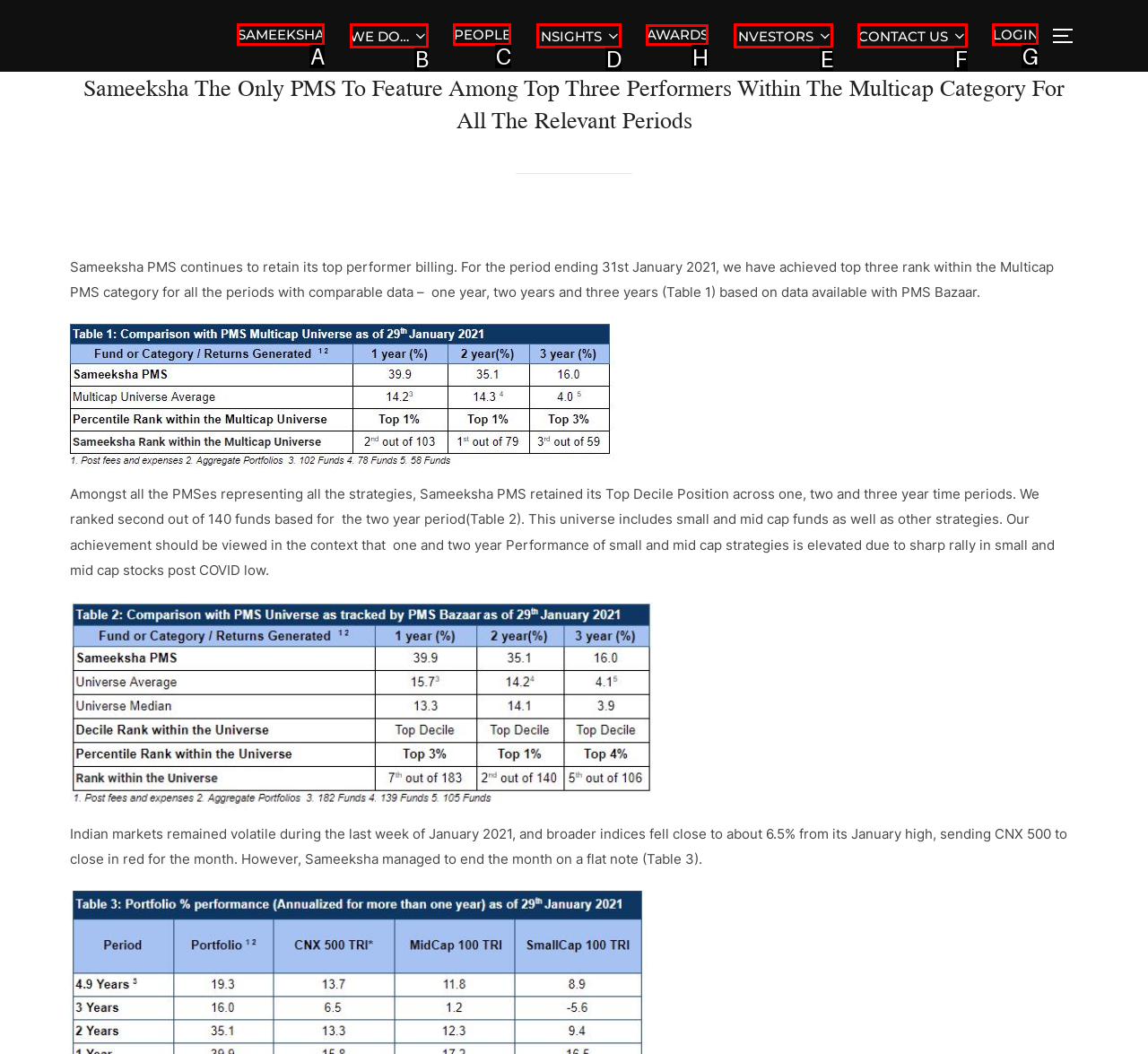Look at the highlighted elements in the screenshot and tell me which letter corresponds to the task: View the AWARDS page.

H